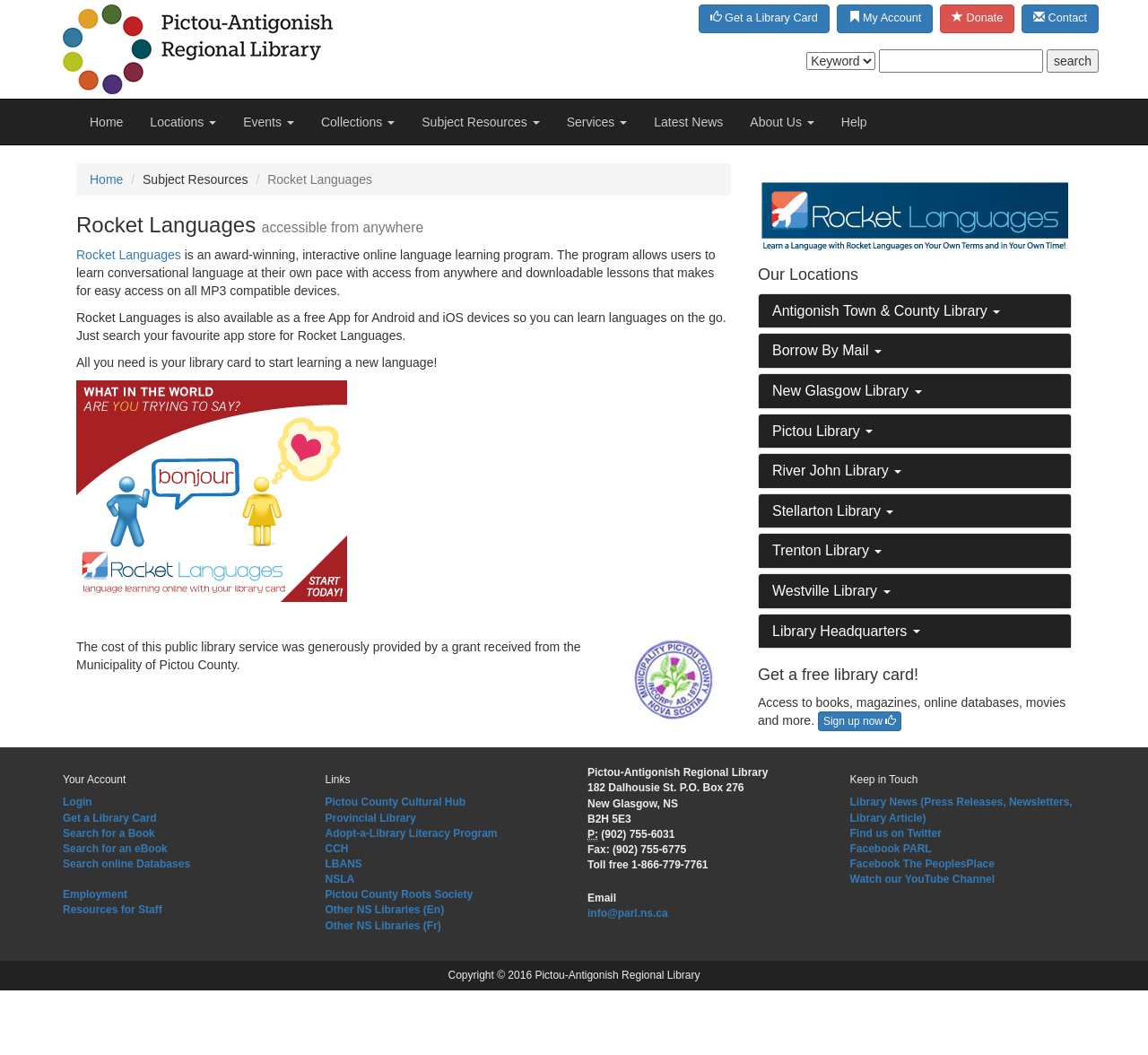Locate the bounding box coordinates of the element's region that should be clicked to carry out the following instruction: "Go to the 'Home' page". The coordinates need to be four float numbers between 0 and 1, i.e., [left, top, right, bottom].

[0.066, 0.094, 0.119, 0.137]